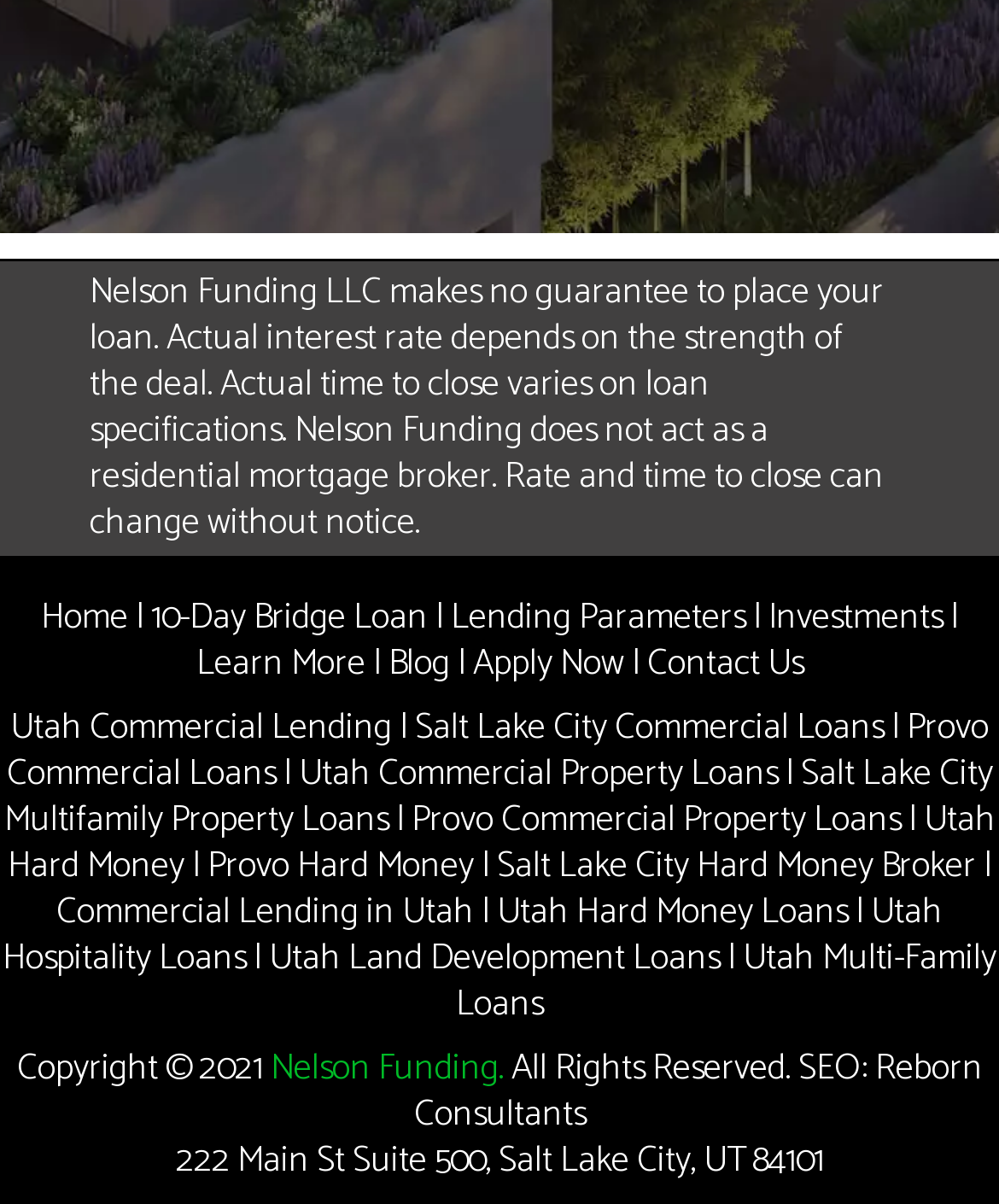Please identify the bounding box coordinates of the element I should click to complete this instruction: 'Apply for a loan now'. The coordinates should be given as four float numbers between 0 and 1, like this: [left, top, right, bottom].

[0.473, 0.528, 0.624, 0.577]